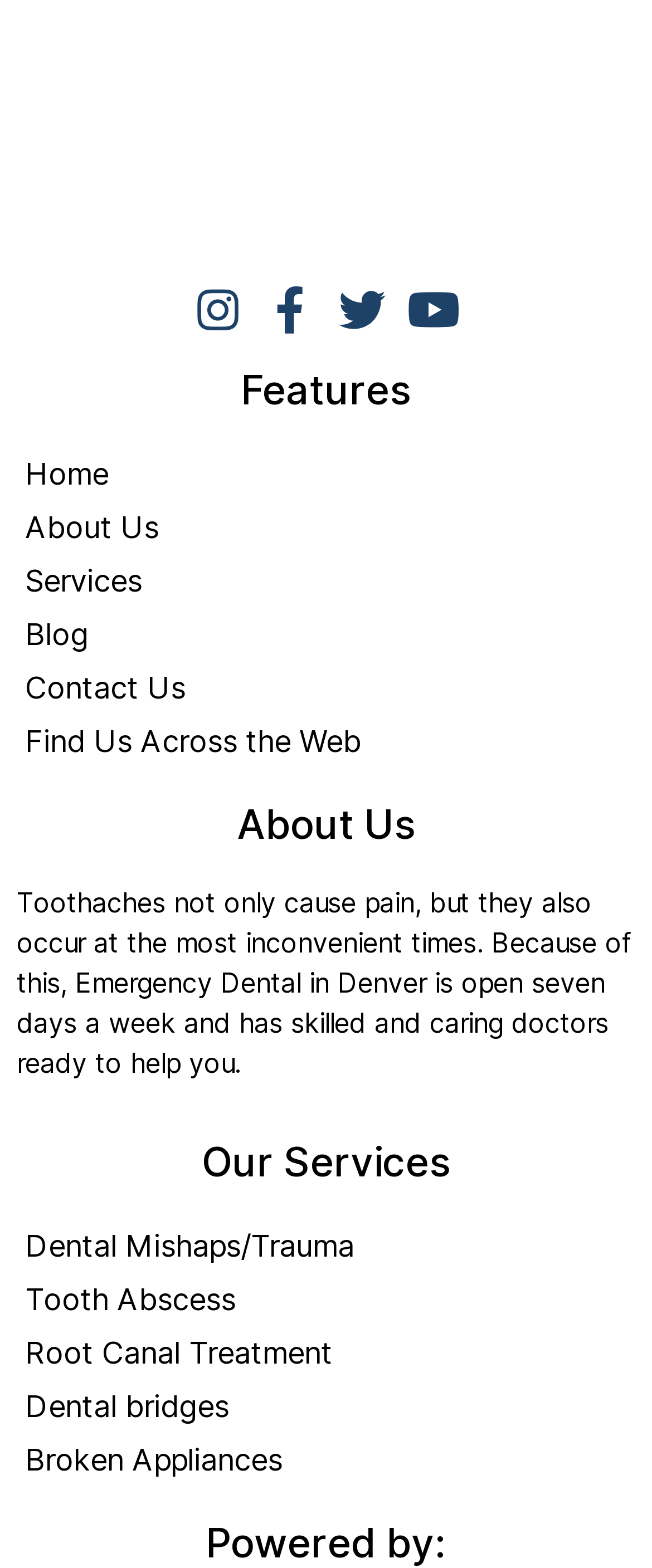Answer the question below in one word or phrase:
What is the purpose of the dental clinic?

To help with toothaches